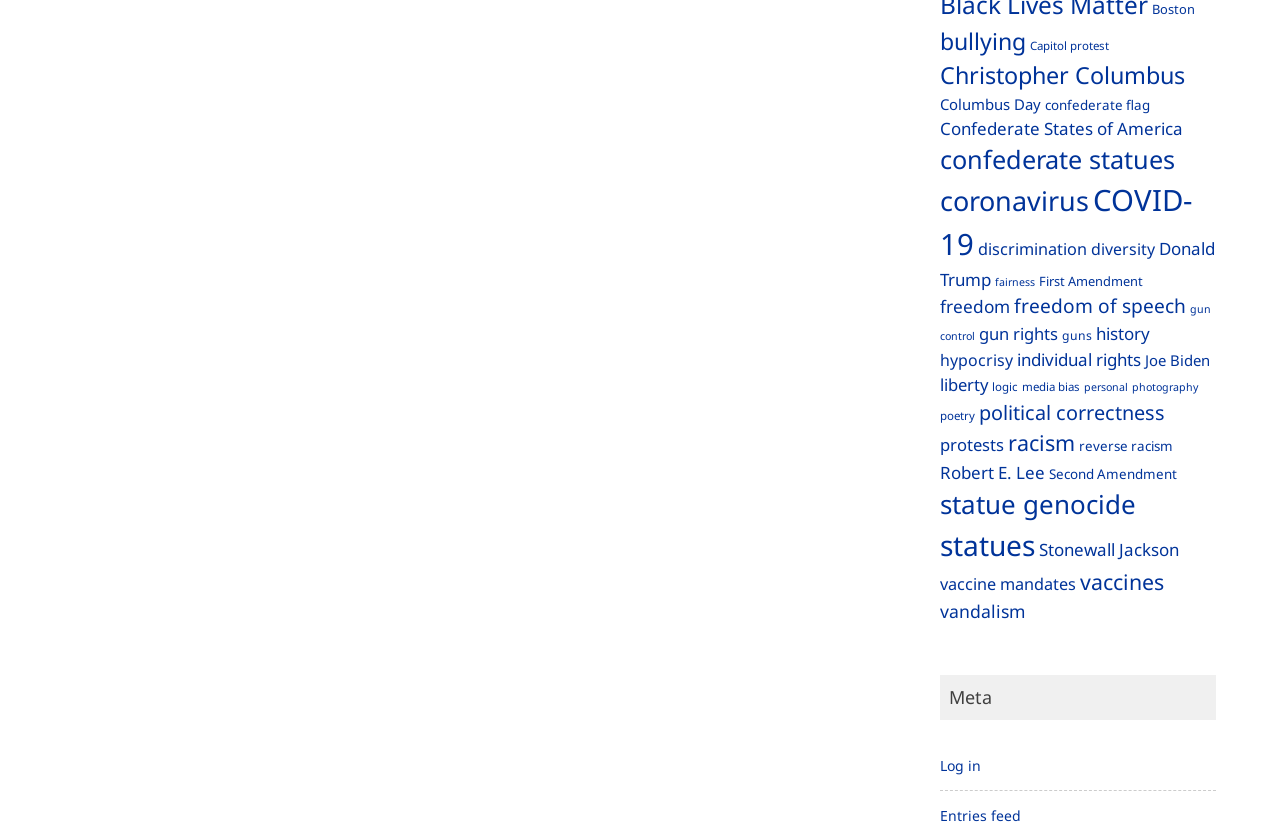Please find the bounding box coordinates of the element that you should click to achieve the following instruction: "View 'COVID-19' related items". The coordinates should be presented as four float numbers between 0 and 1: [left, top, right, bottom].

[0.734, 0.219, 0.931, 0.321]